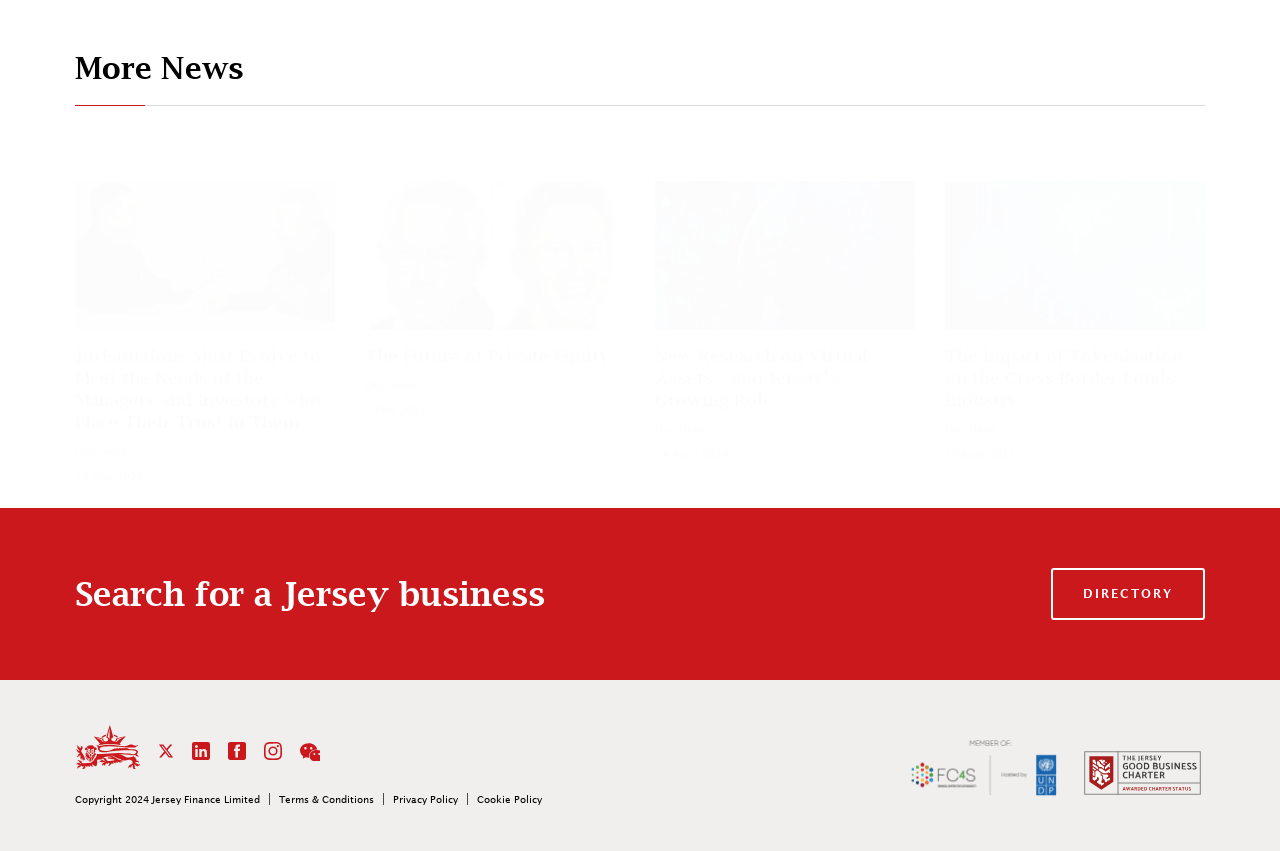Give the bounding box coordinates for the element described as: "The Future of Private Equity".

[0.285, 0.405, 0.488, 0.431]